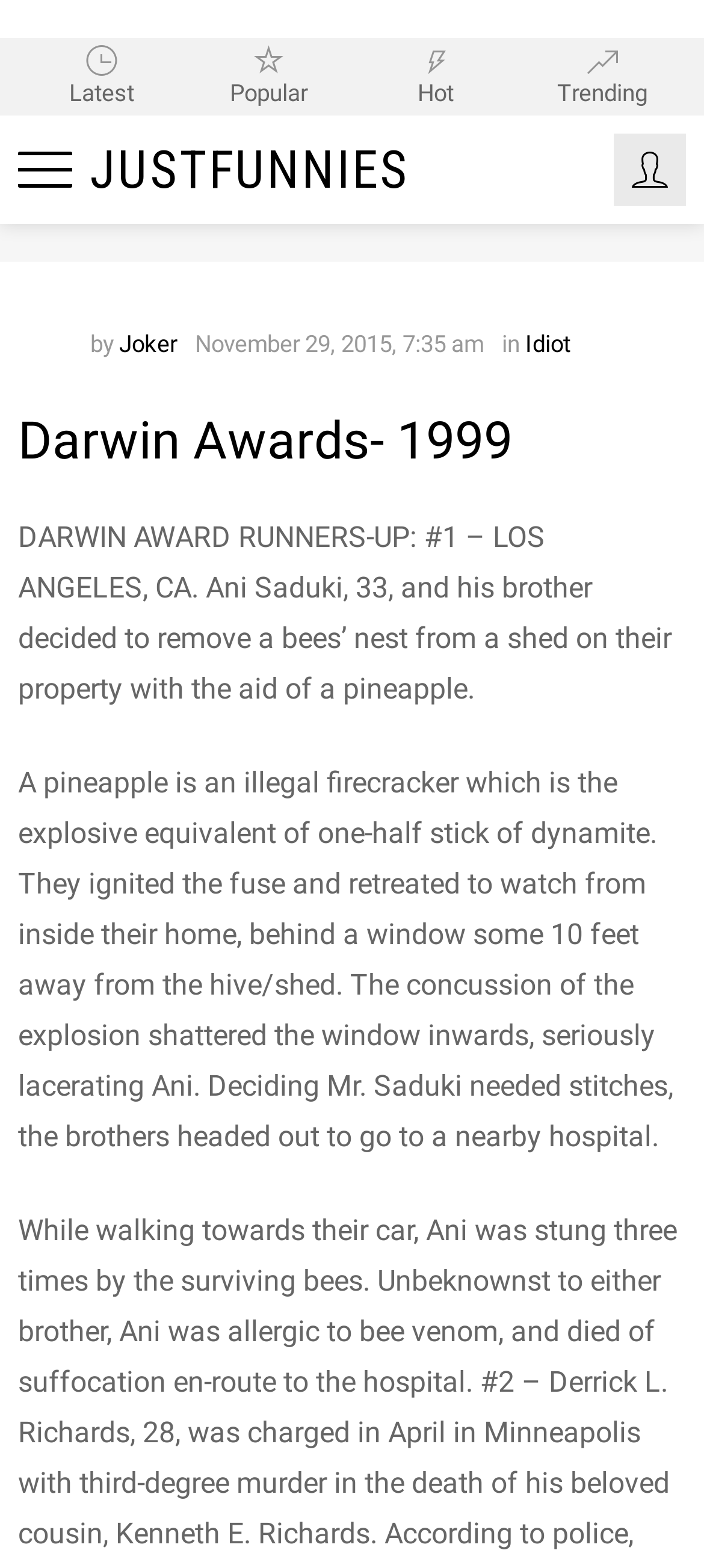Please find the bounding box coordinates (top-left x, top-left y, bottom-right x, bottom-right y) in the screenshot for the UI element described as follows: Popular

[0.263, 0.024, 0.5, 0.073]